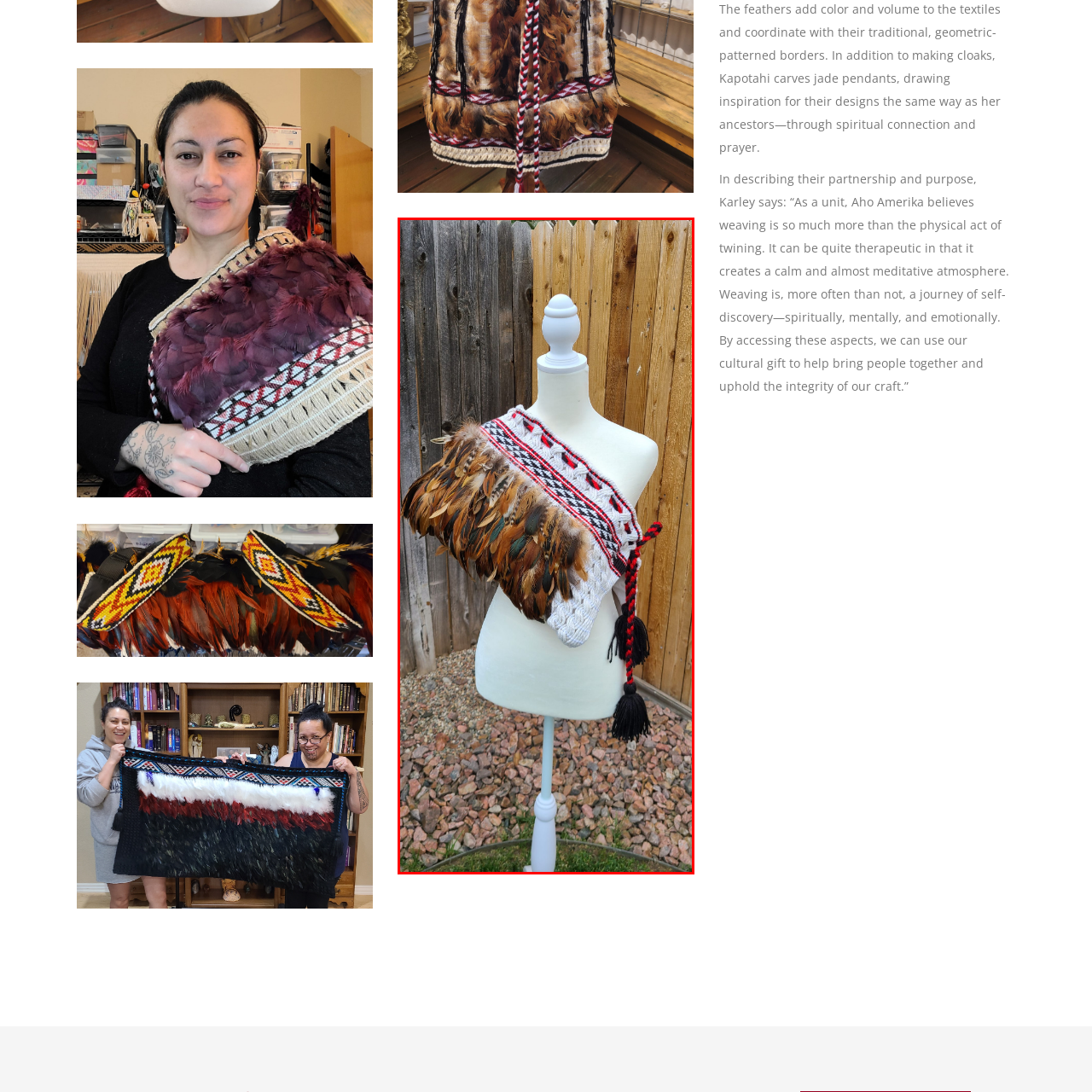Describe in detail the portion of the image that is enclosed within the red boundary.

This image showcases a beautifully crafted garment, draped elegantly over a mannequin. The garment features an intricate design that blends traditional and contemporary elements. A striking array of feathers adorns one side, showcasing a rich variety of colors that evoke a sense of natural beauty and cultural heritage. 

The base of the garment is a handwoven piece, primarily in white, accentuated with bold red and black patterns that add depth and contrast. A braided cord, also in red and black, cinches the piece, terminating in decorative tassels that enhance its artistic appeal. 

Behind the mannequin, a rustic wooden fence provides a warm, natural backdrop, complementing the earthy tones of the garment while the gravel surface beneath adds a touch of texture. This setting not only highlights the craftsmanship of the piece but also suggests a connection to nature and culture, embodying the therapeutic essence of weaving as described by its creator, Karley. This garment is not just an article of clothing; it represents a journey of self-discovery and community, showcasing the importance of traditional skills in modern contexts.